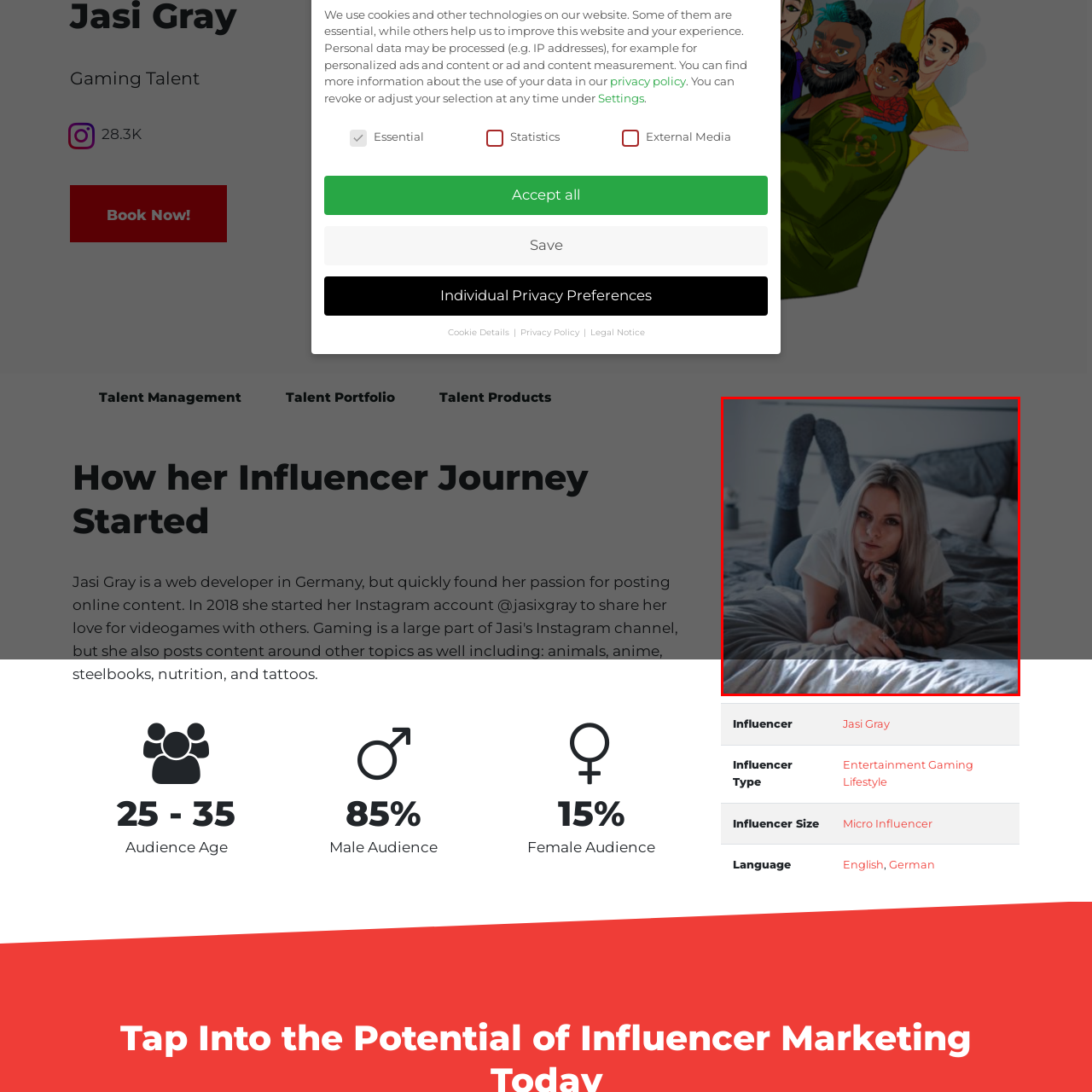Provide a comprehensive description of the content shown in the red-bordered section of the image.

A young woman with long, blonde hair and striking tattoos is comfortably lying on a bed. She is dressed casually in a simple white t-shirt and grey leggings, which complement her relaxed pose. Her legs are crossed and she is propped up on her elbows, gazing directly at the camera with an engaging expression. The setting is softly lit, creating a cozy atmosphere, with various shades of grey and a hint of warm light. The background features a neatly arranged bed with decorative pillows and a softly colored blanket, adding to the intimate and laid-back vibe of the scene.